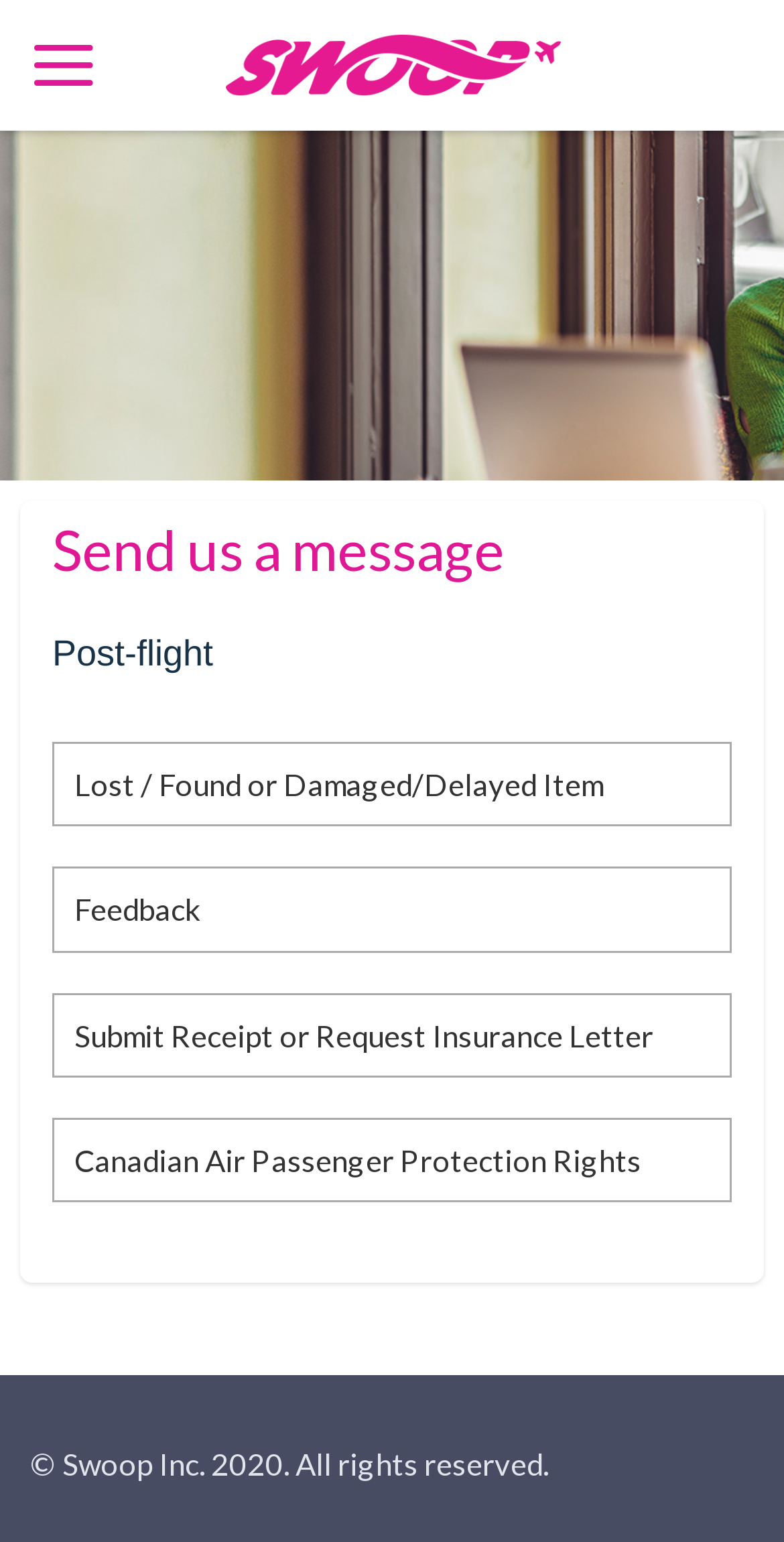Find and provide the bounding box coordinates for the UI element described with: "title="Swoop"".

[0.276, 0.021, 0.724, 0.064]